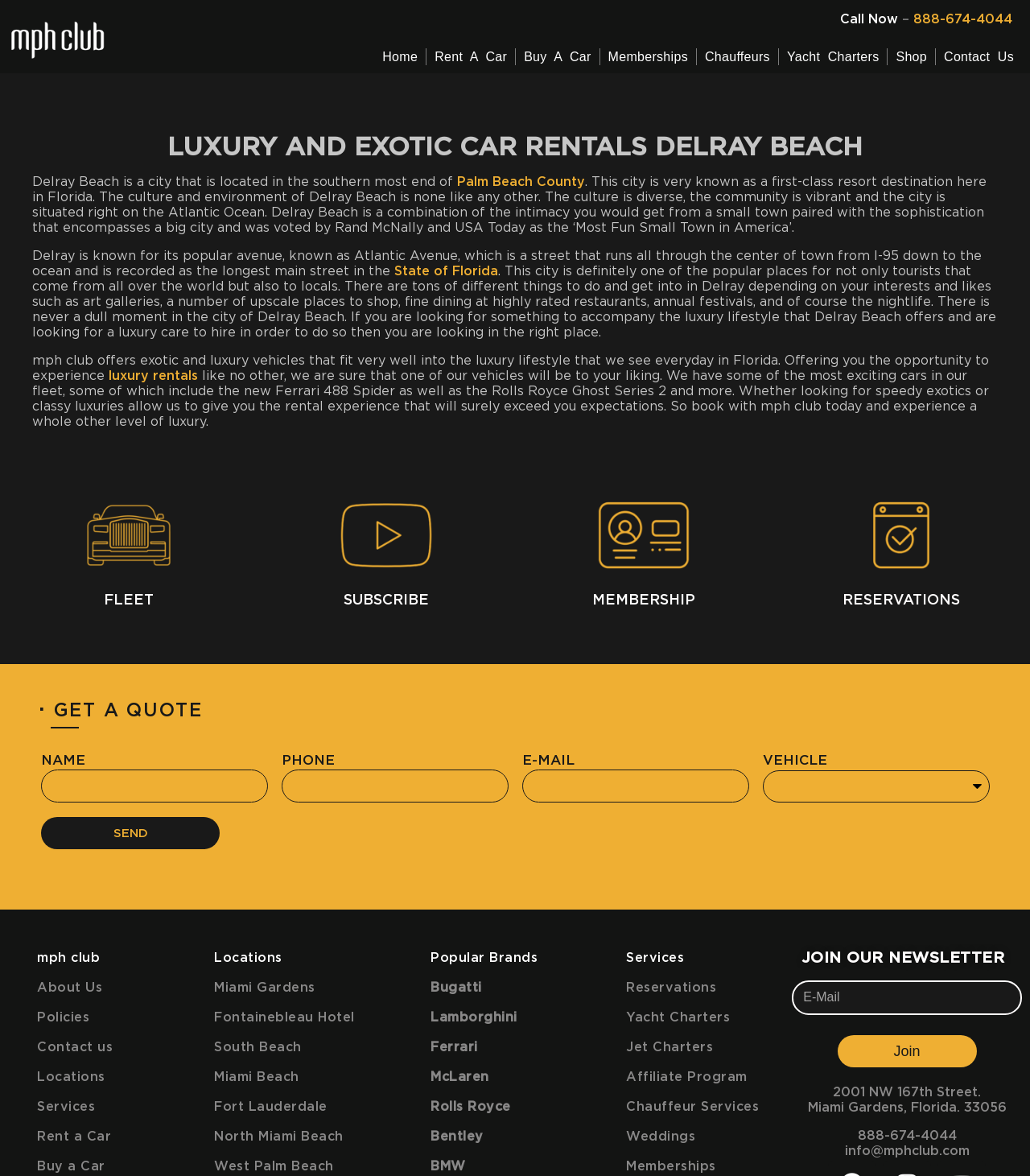Find the bounding box coordinates of the UI element according to this description: "parent_node: E-Mail name="form_fields[email]" placeholder="E-Mail"".

[0.769, 0.834, 0.992, 0.863]